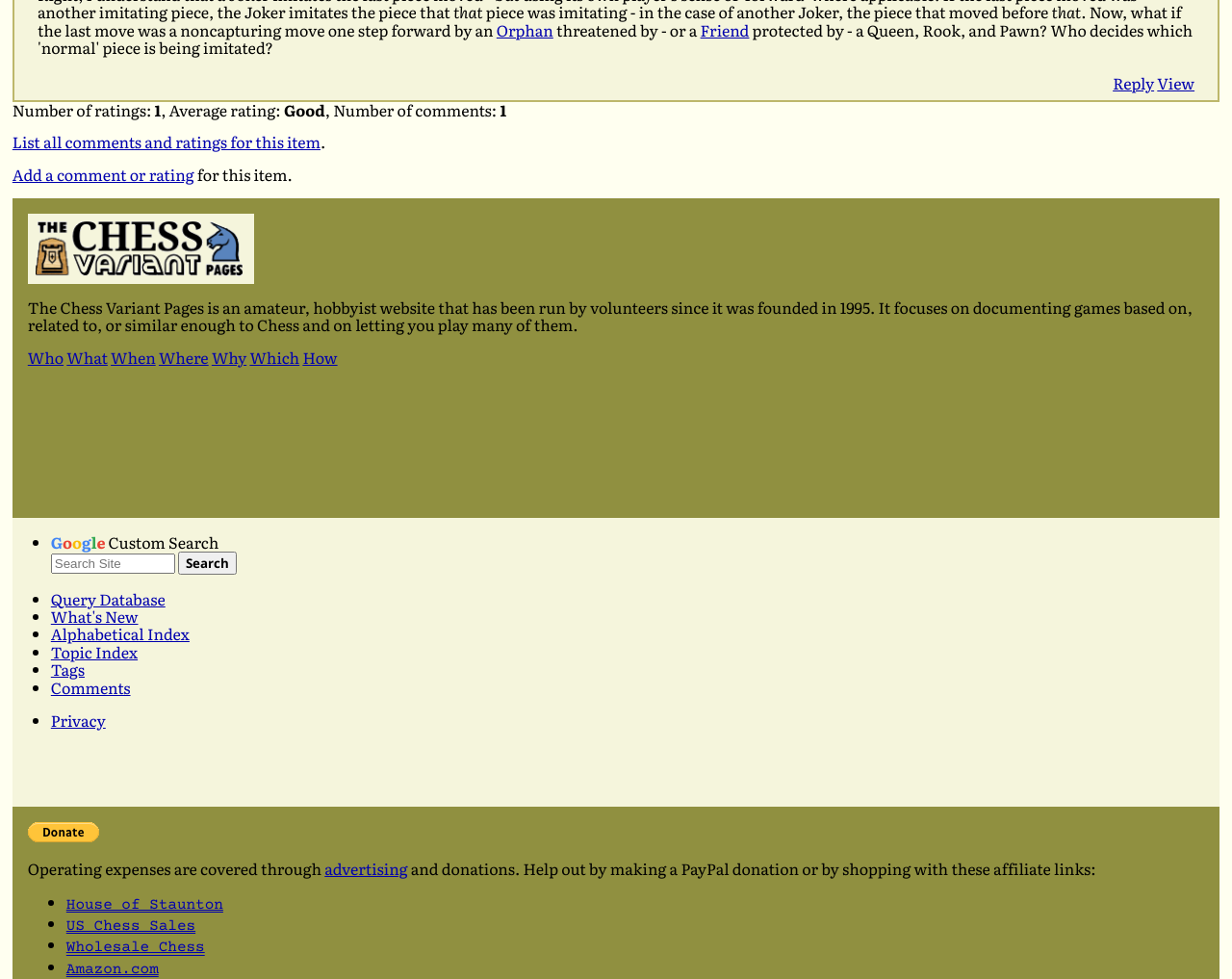What is the purpose of the 'Custom Search' feature?
Answer with a single word or phrase by referring to the visual content.

Search the website